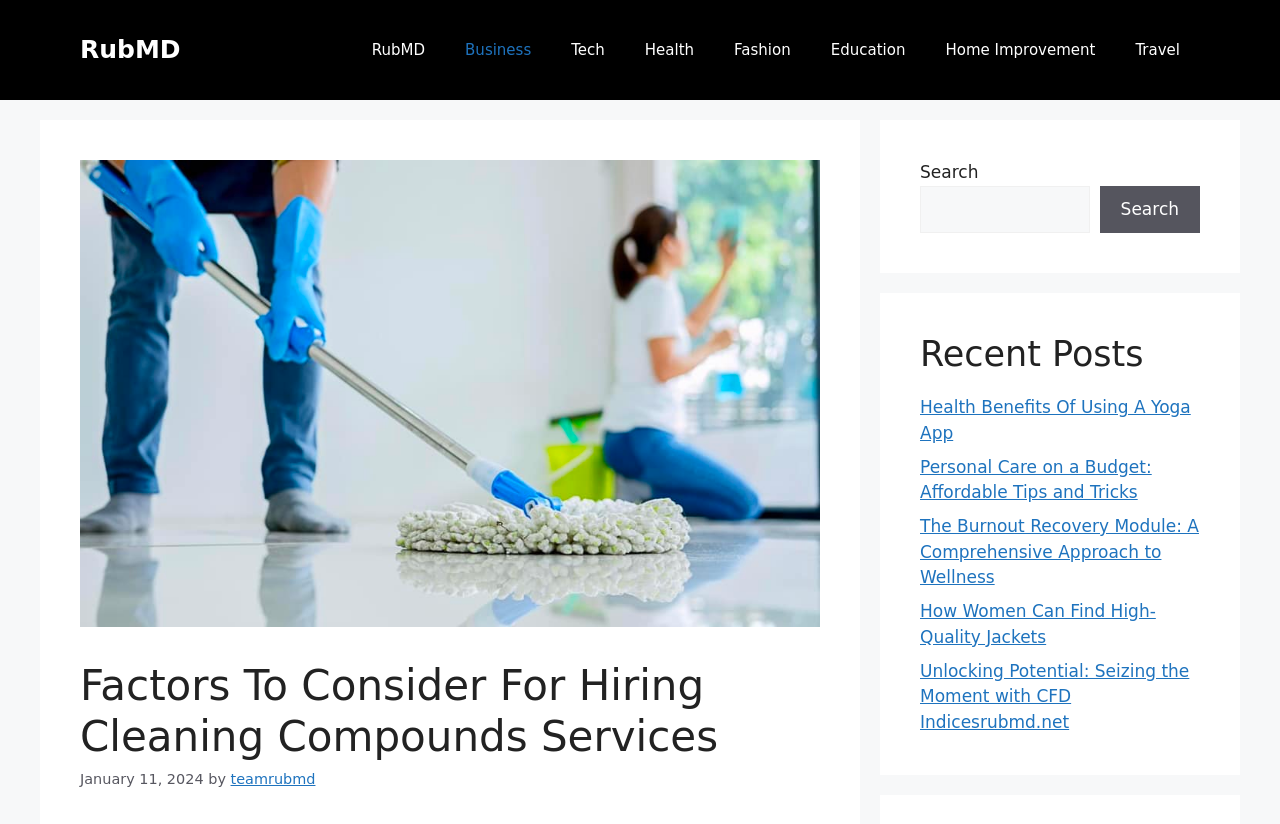What is the main heading displayed on the webpage? Please provide the text.

Factors To Consider For Hiring Cleaning Compounds Services